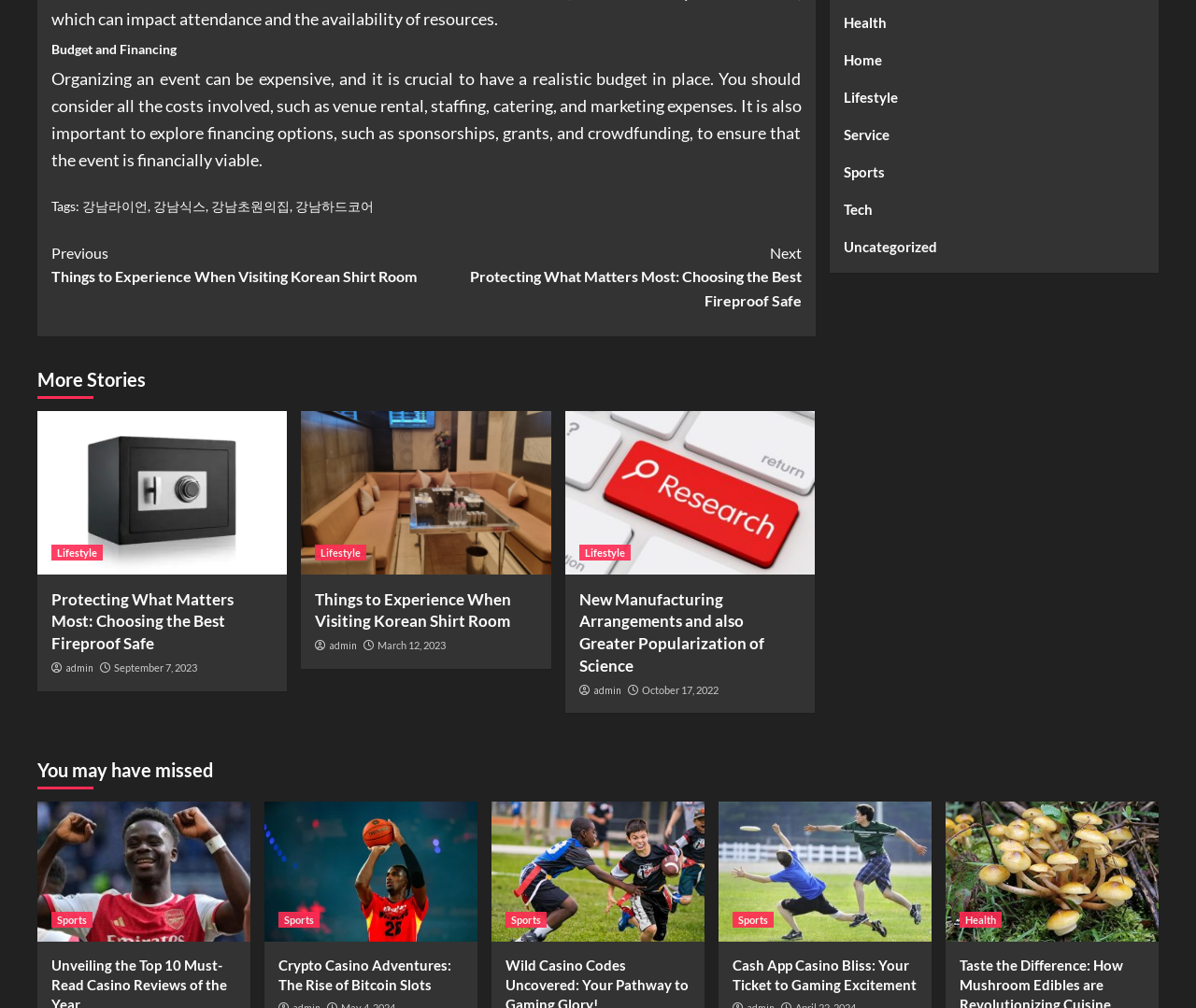What is the title of the article in the 'You may have missed' section?
Using the screenshot, give a one-word or short phrase answer.

Crypto Casino Adventures: The Rise of Bitcoin Slots